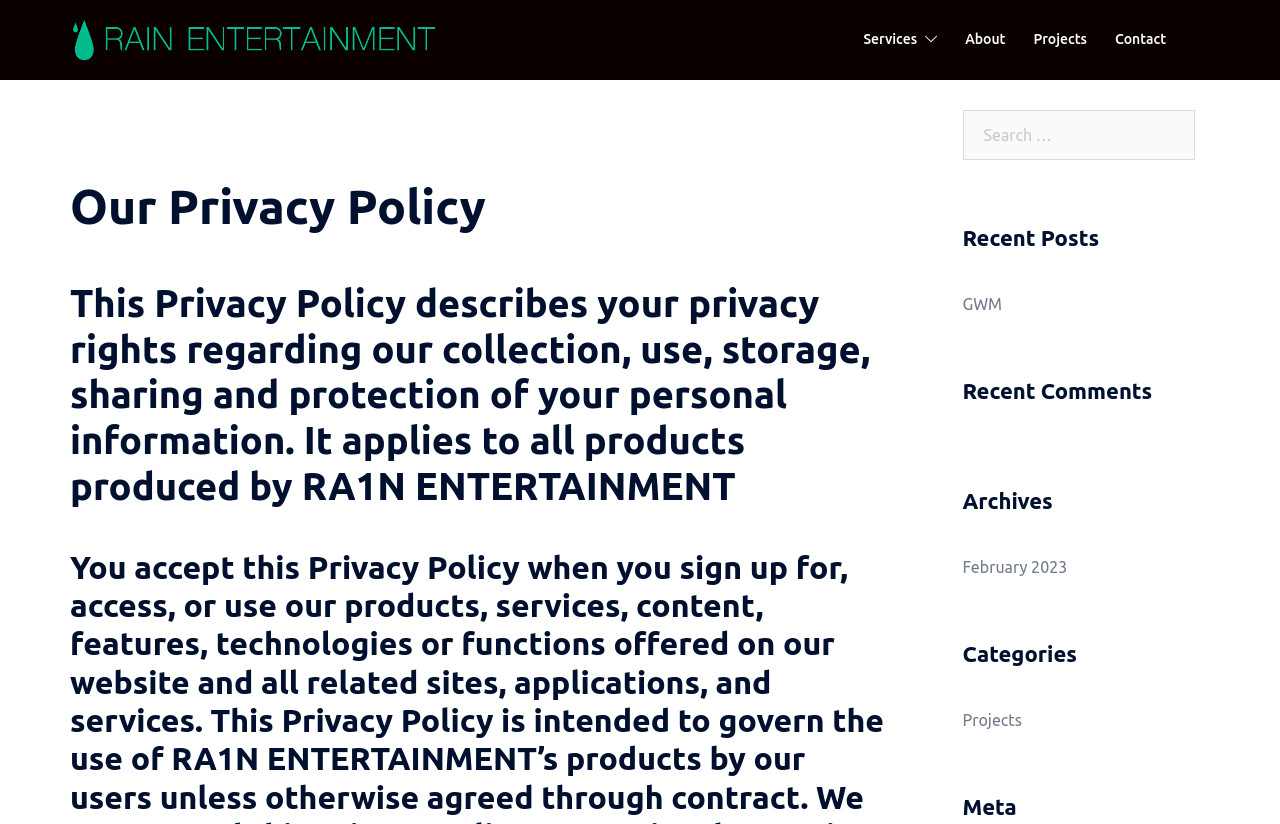Provide the text content of the webpage's main heading.

Our Privacy Policy